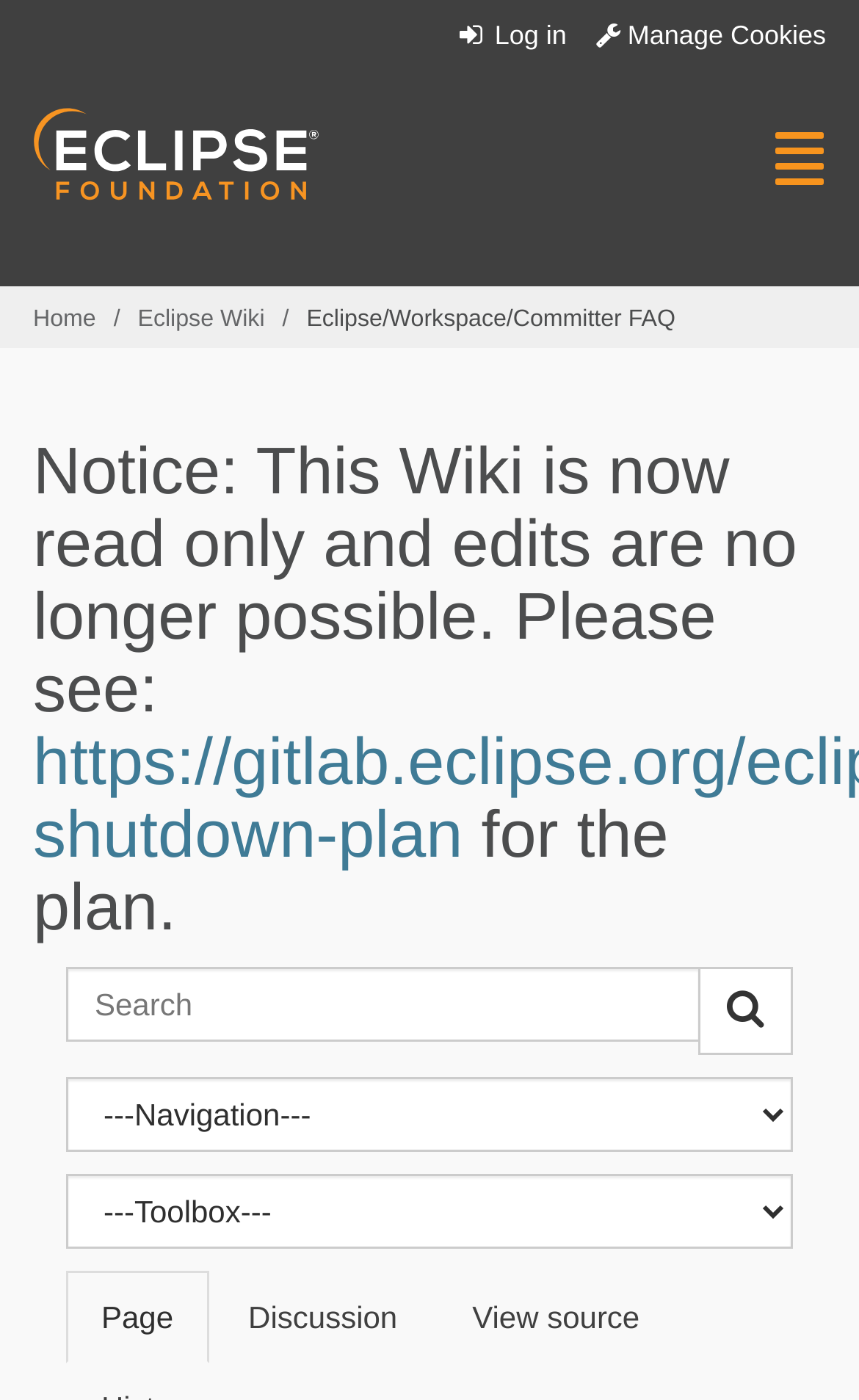What is the shortcut key for searching?
Use the image to answer the question with a single word or phrase.

Alt+f